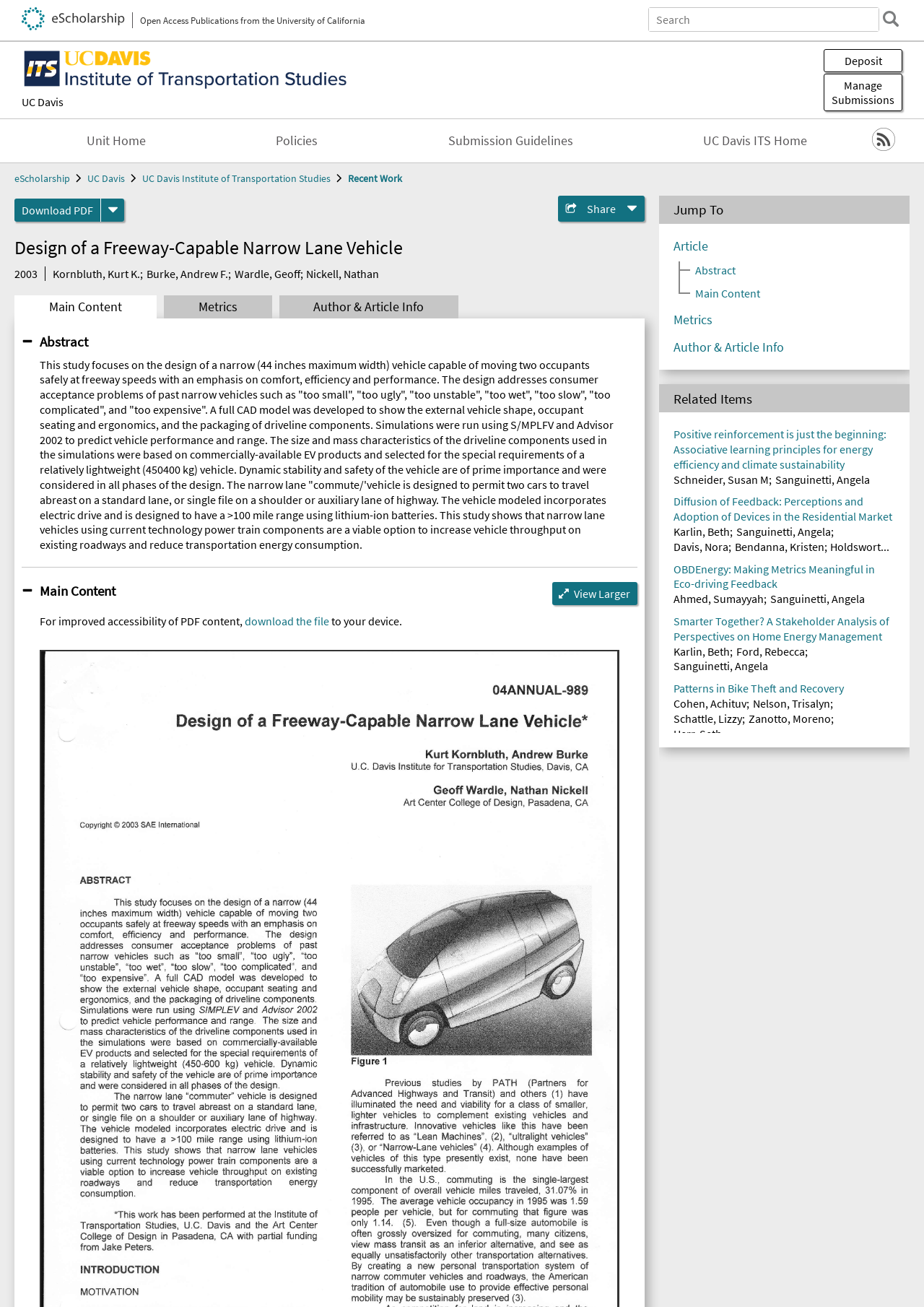Mark the bounding box of the element that matches the following description: "Karlin, Beth".

[0.729, 0.493, 0.79, 0.504]